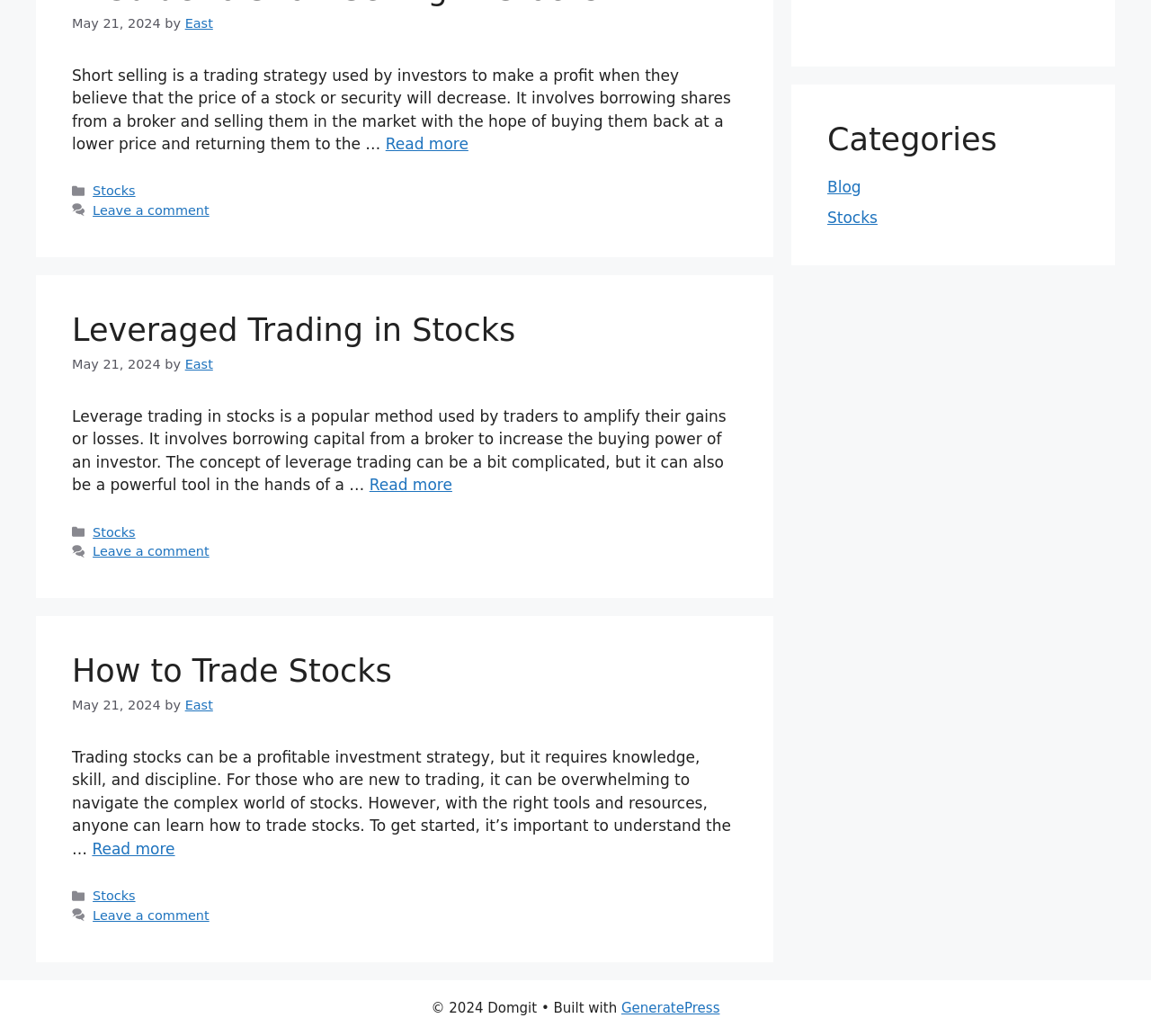Return the bounding box coordinates of the UI element that corresponds to this description: "How to Trade Stocks". The coordinates must be given as four float numbers in the range of 0 and 1, [left, top, right, bottom].

[0.062, 0.63, 0.34, 0.665]